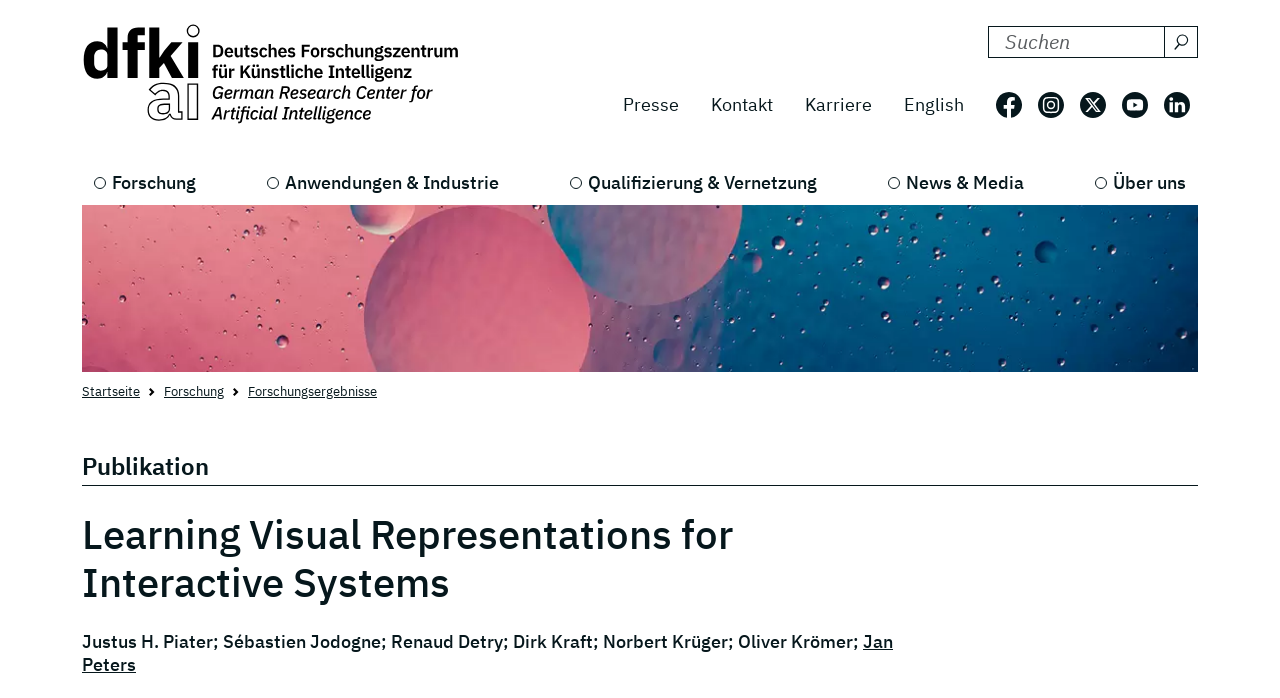Can you specify the bounding box coordinates of the area that needs to be clicked to fulfill the following instruction: "Follow DFKI on Facebook"?

[0.778, 0.131, 0.798, 0.168]